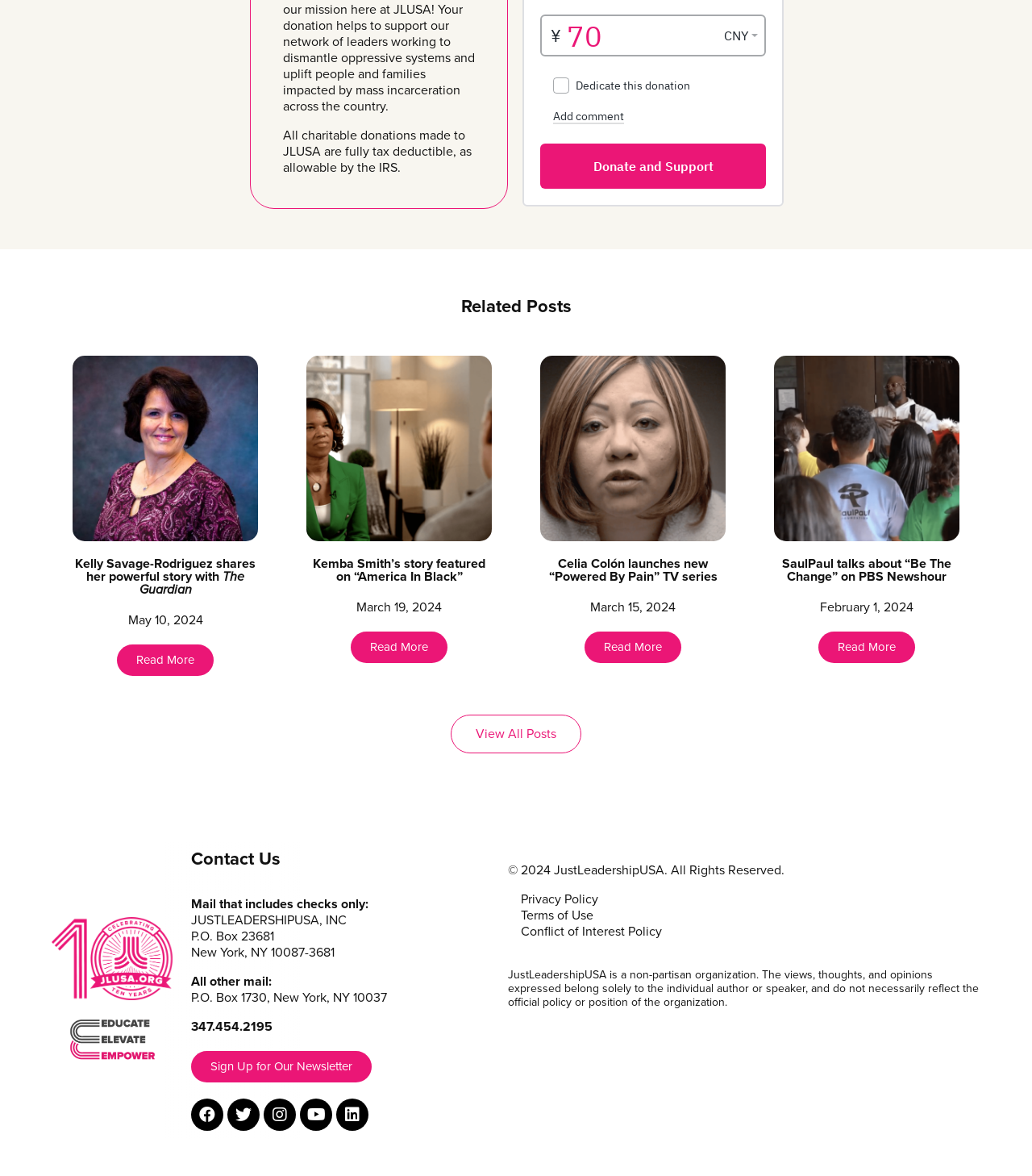Find the bounding box coordinates of the area to click in order to follow the instruction: "Visit Facebook page".

[0.185, 0.934, 0.216, 0.962]